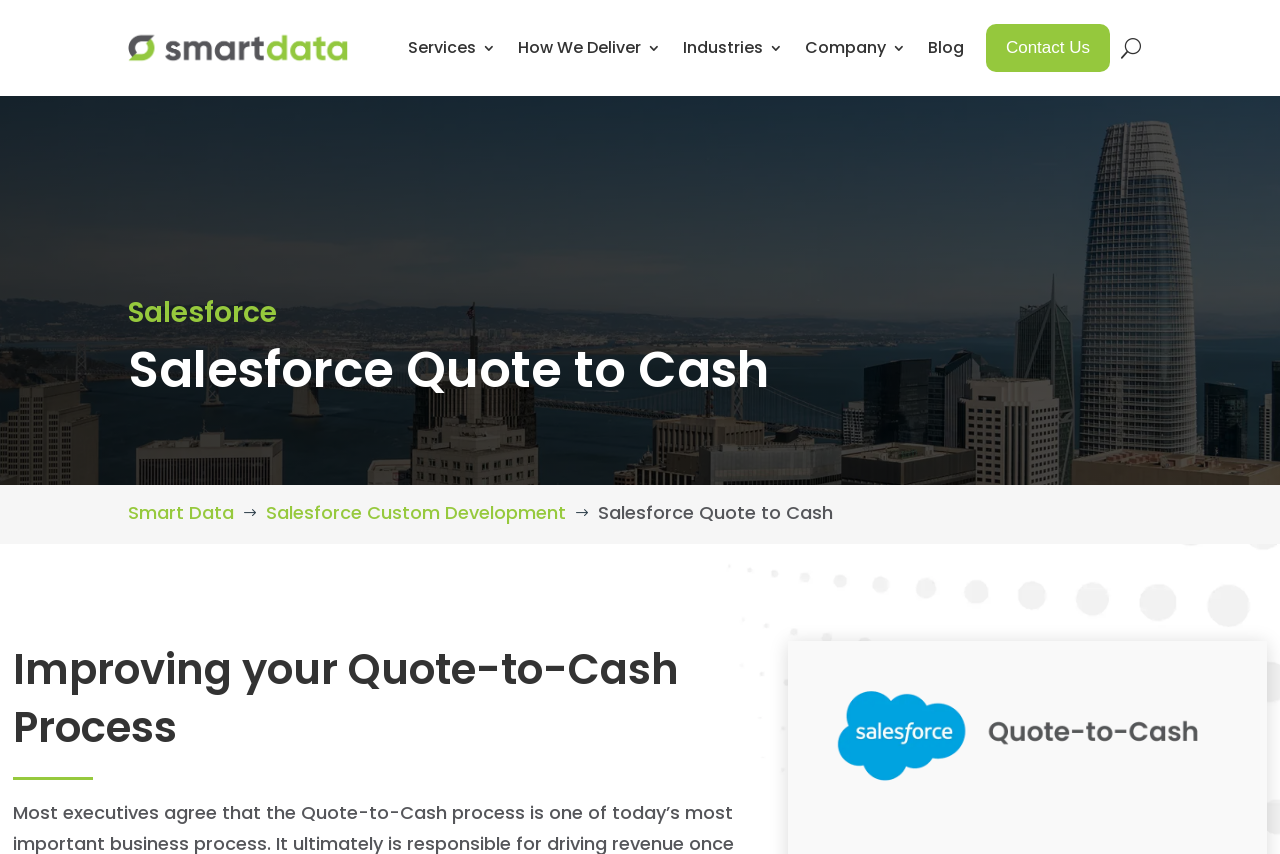Highlight the bounding box coordinates of the element that should be clicked to carry out the following instruction: "Contact Us". The coordinates must be given as four float numbers ranging from 0 to 1, i.e., [left, top, right, bottom].

[0.77, 0.028, 0.867, 0.085]